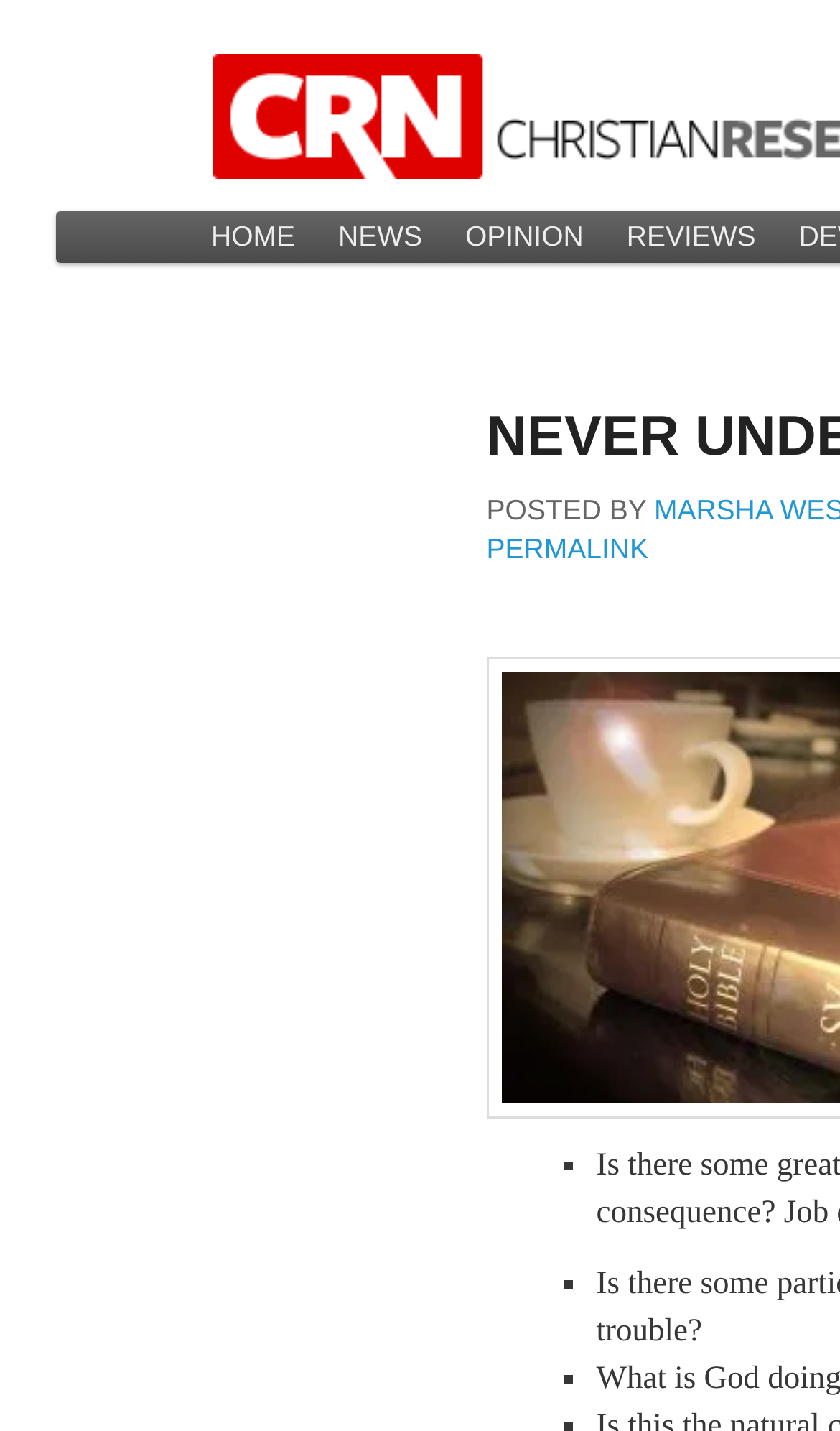How many main menu items are there?
Answer briefly with a single word or phrase based on the image.

4